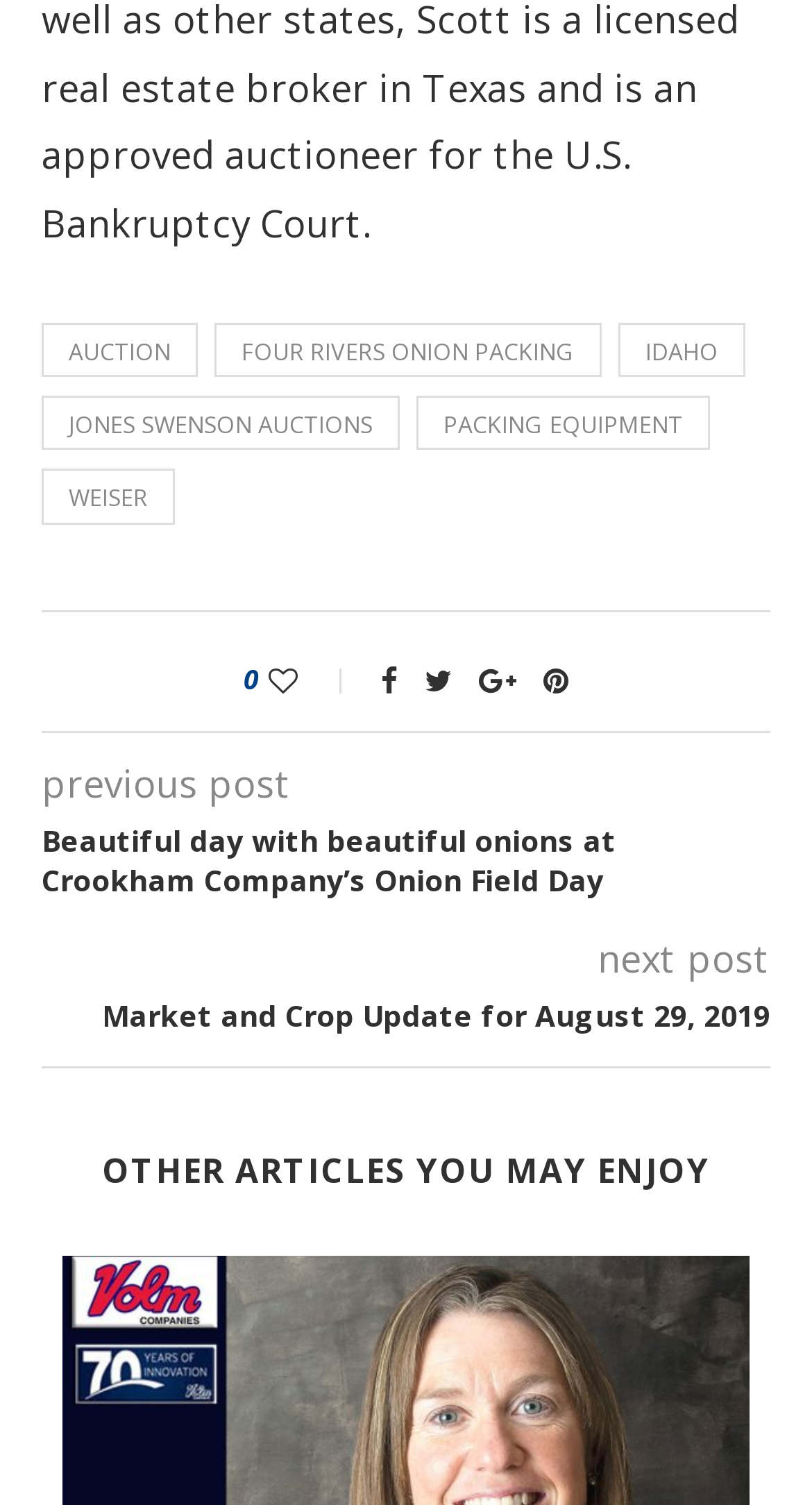What is the category of the articles listed?
Please provide a single word or phrase answer based on the image.

OTHER ARTICLES